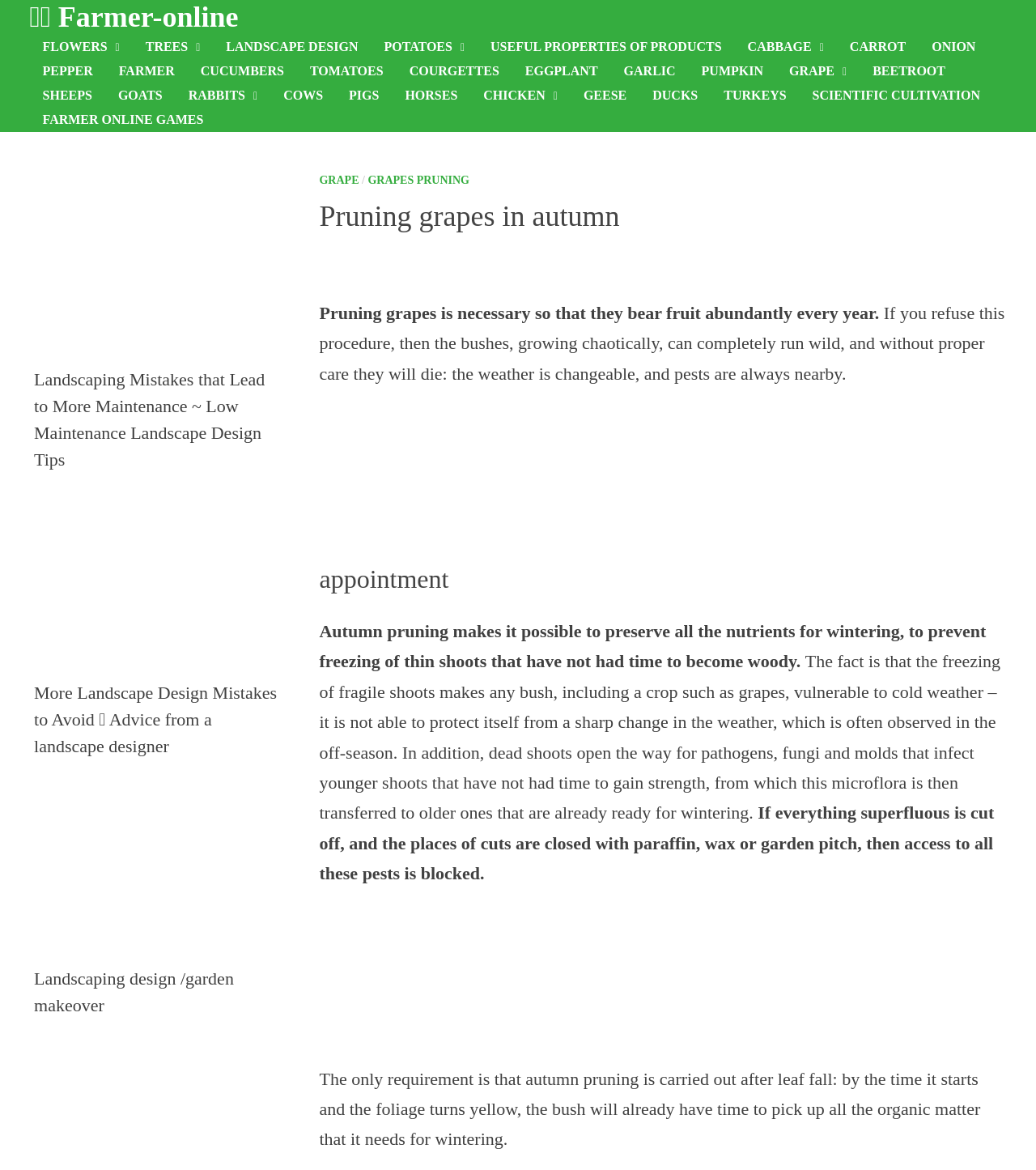Determine the bounding box coordinates for the region that must be clicked to execute the following instruction: "Click the link to learn about scientific cultivation".

[0.772, 0.071, 0.959, 0.092]